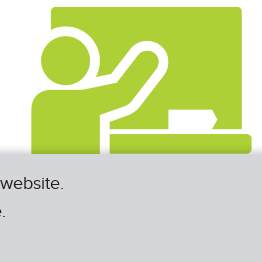Craft a thorough explanation of what is depicted in the image.

The image depicts a vibrant, green icon representing the concept of delivery in a training context. It features a simplified figure gesturing or presenting in front of a classroom setting, symbolizing interaction and instruction. This icon is associated with the information that the qualification is delivered over two days at SBC Training in Shrewsbury, emphasizing the hands-on, engaging nature of the course. The use of bright colors conveys a sense of accessibility and encouragement for learners considering this training opportunity.